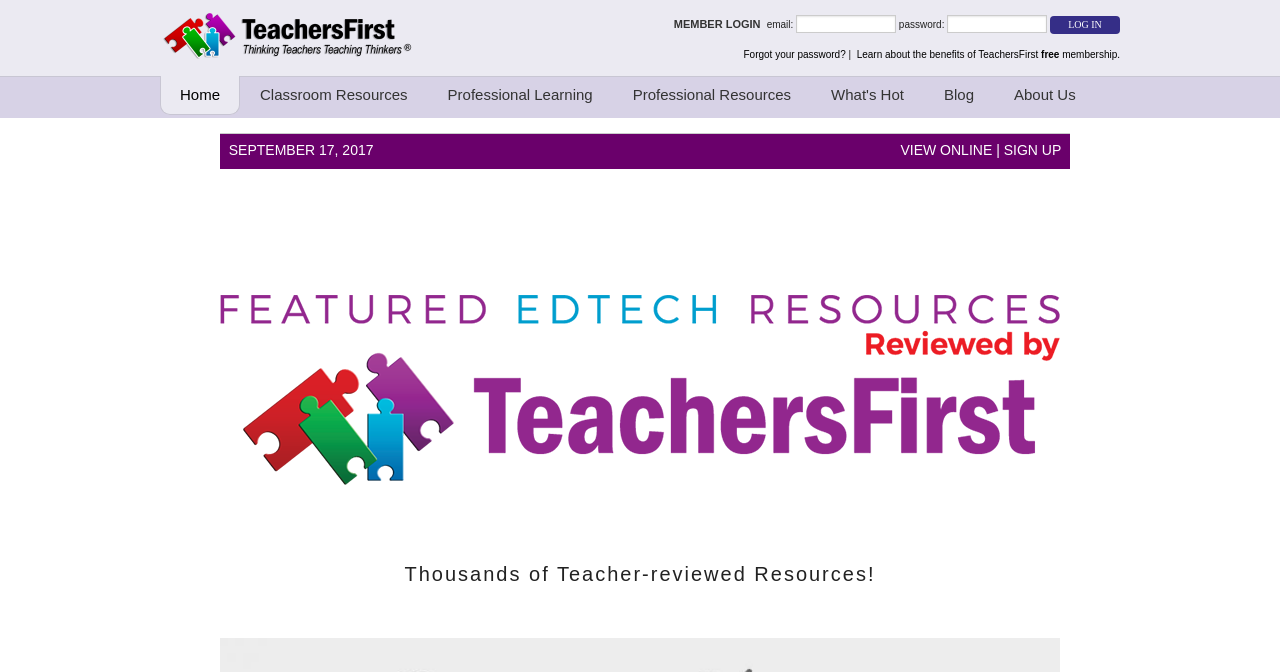What is the purpose of the textbox with the label 'email:'?
Provide a well-explained and detailed answer to the question.

I found the textbox element with the label 'email:' by looking for a textbox element with a nearby StaticText element with the text 'email:'. The purpose of this textbox is to enter an email address, likely for login or registration purposes.